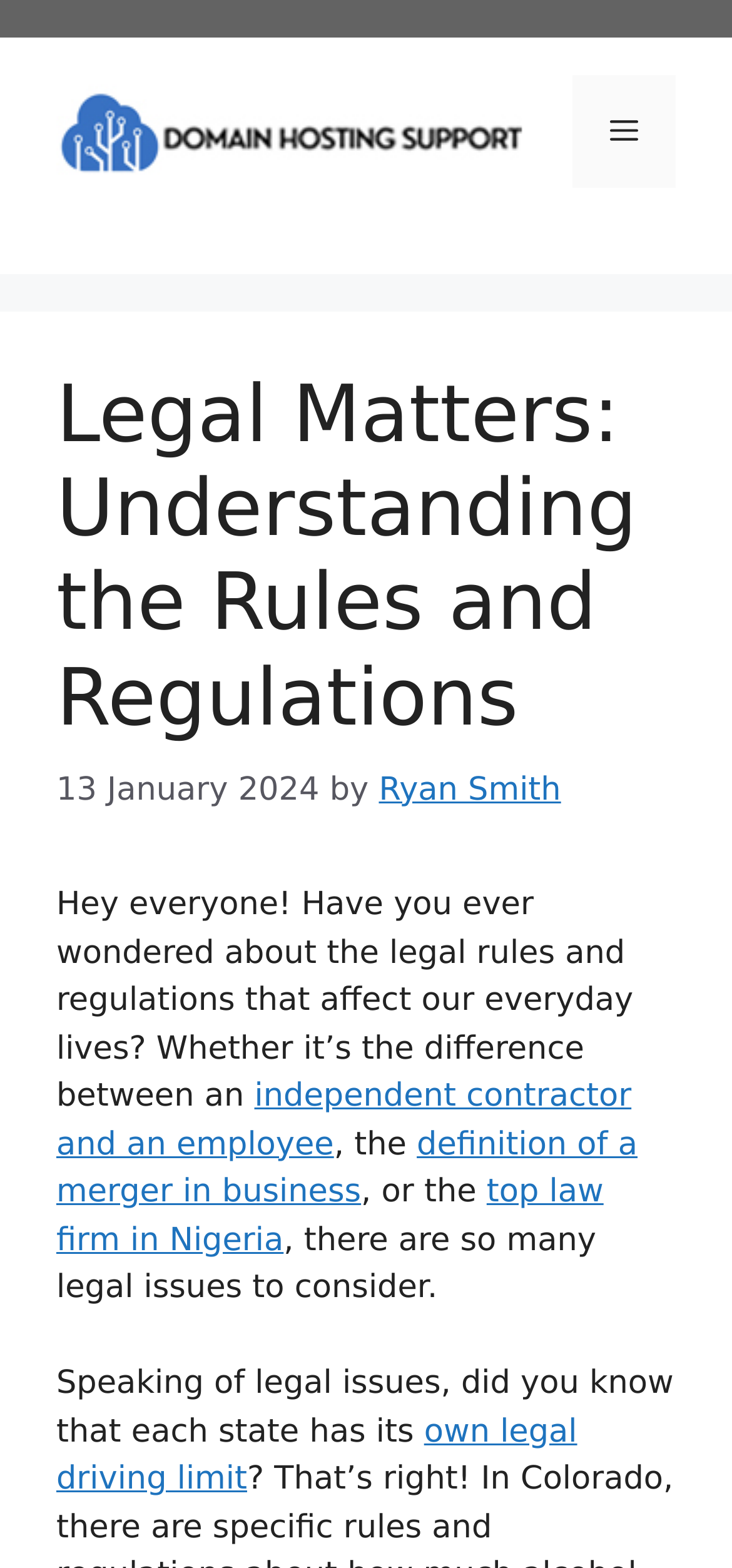What is the date of the article?
Could you please answer the question thoroughly and with as much detail as possible?

I obtained the answer by looking at the 'Content' section of the webpage, where I saw a time element with the text '13 January 2024'.